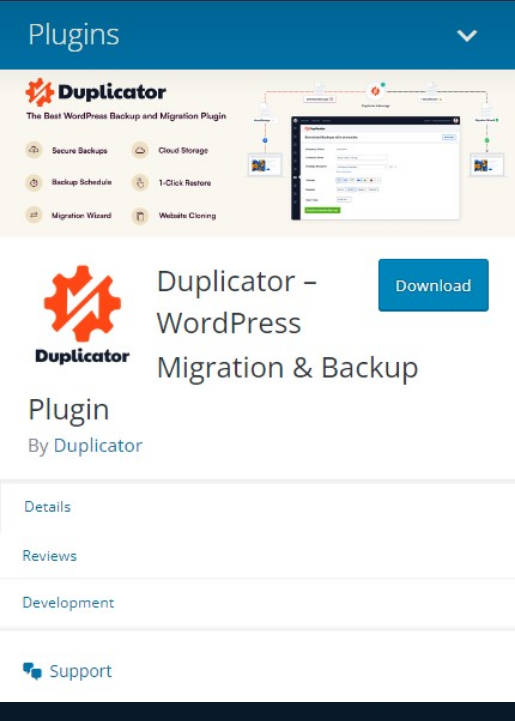Please reply to the following question using a single word or phrase: 
What is the purpose of the Duplicator plugin?

WordPress Migration & Backup